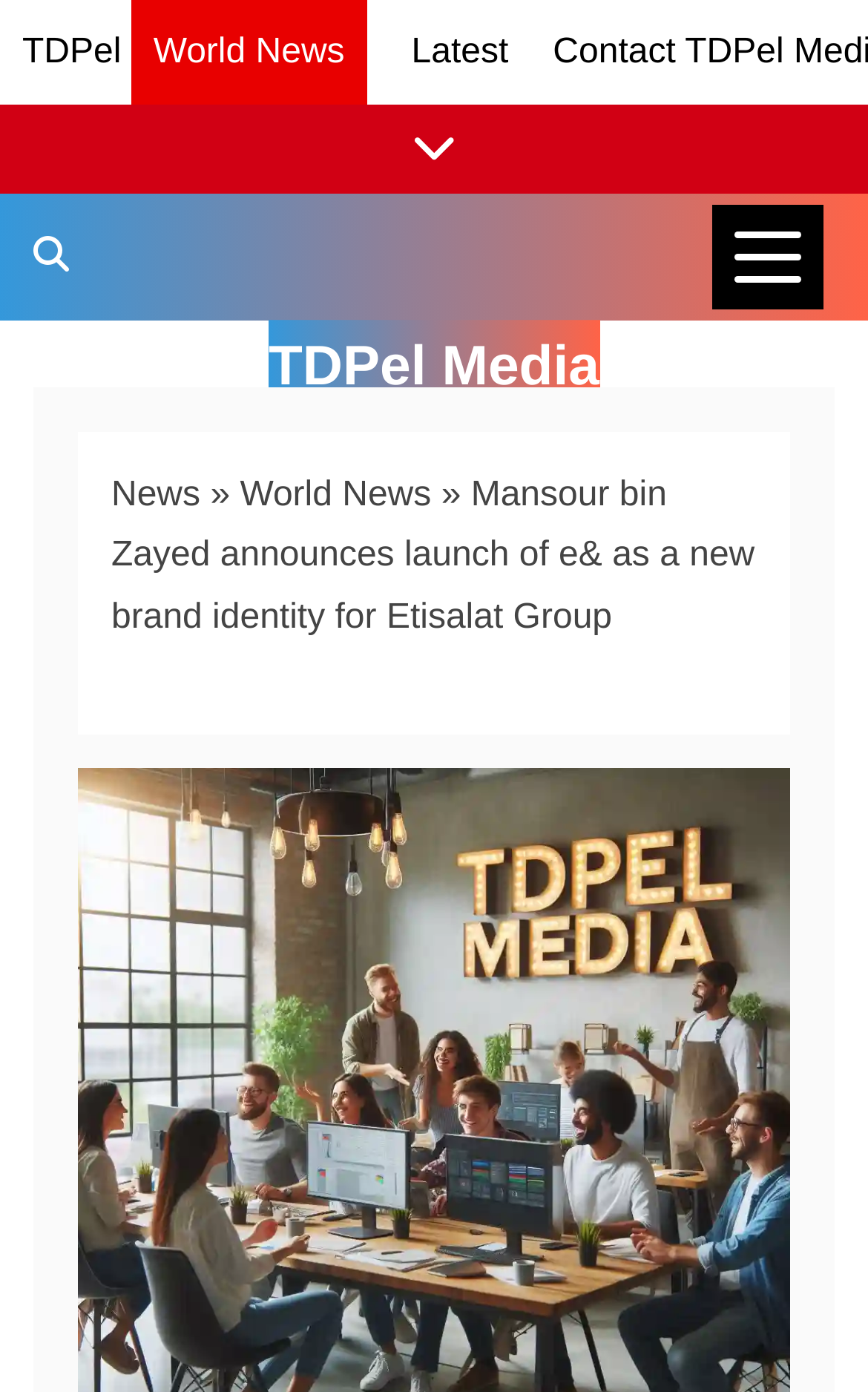What is the search function for?
Provide a fully detailed and comprehensive answer to the question.

I found a link with the text 'Search TDPel Media' at coordinates [0.0, 0.139, 0.118, 0.231]. This suggests that the search function is used to search for content within TDPel Media.